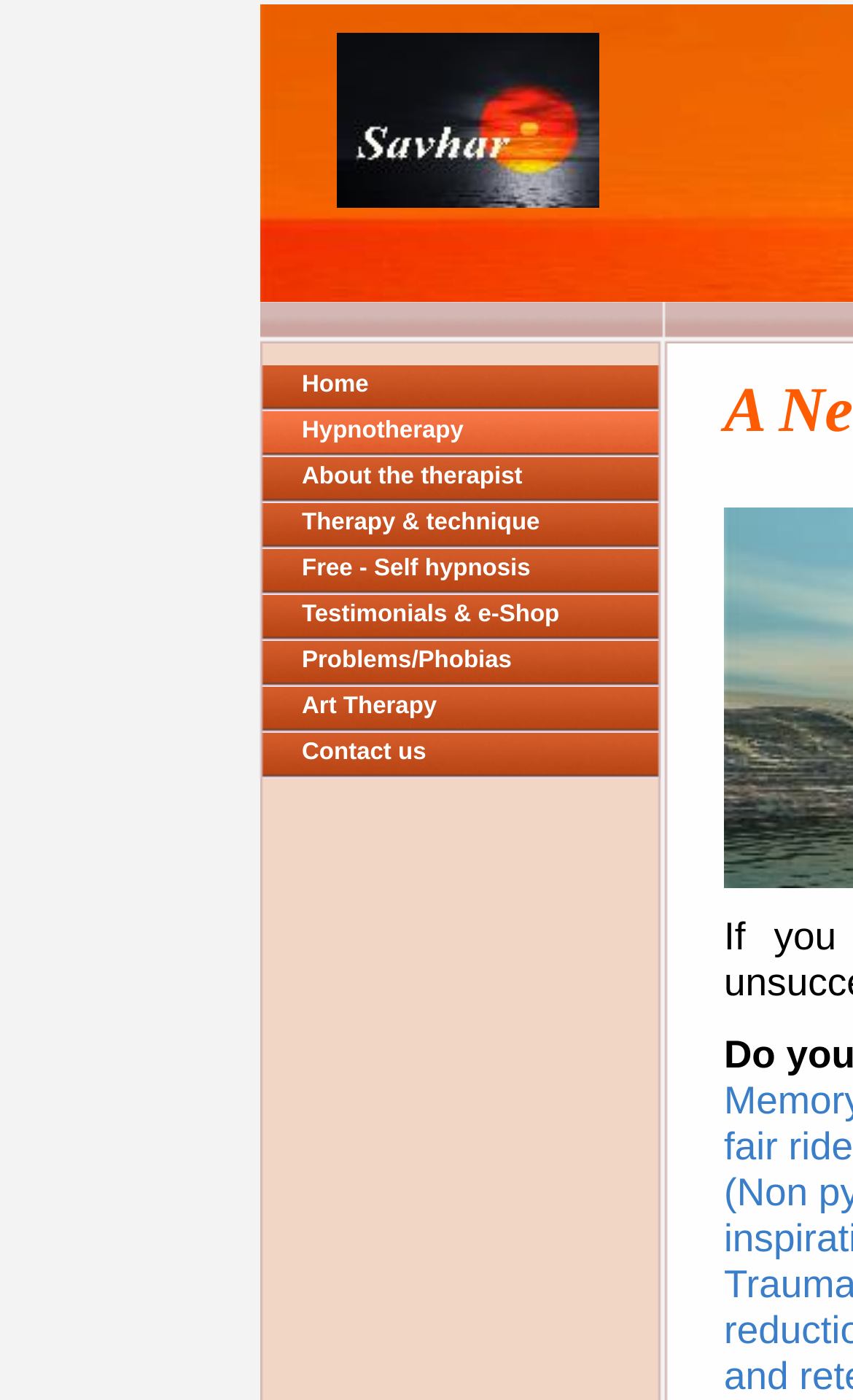Using the description: "Free - Self hypnosis", identify the bounding box of the corresponding UI element in the screenshot.

[0.303, 0.392, 0.774, 0.425]